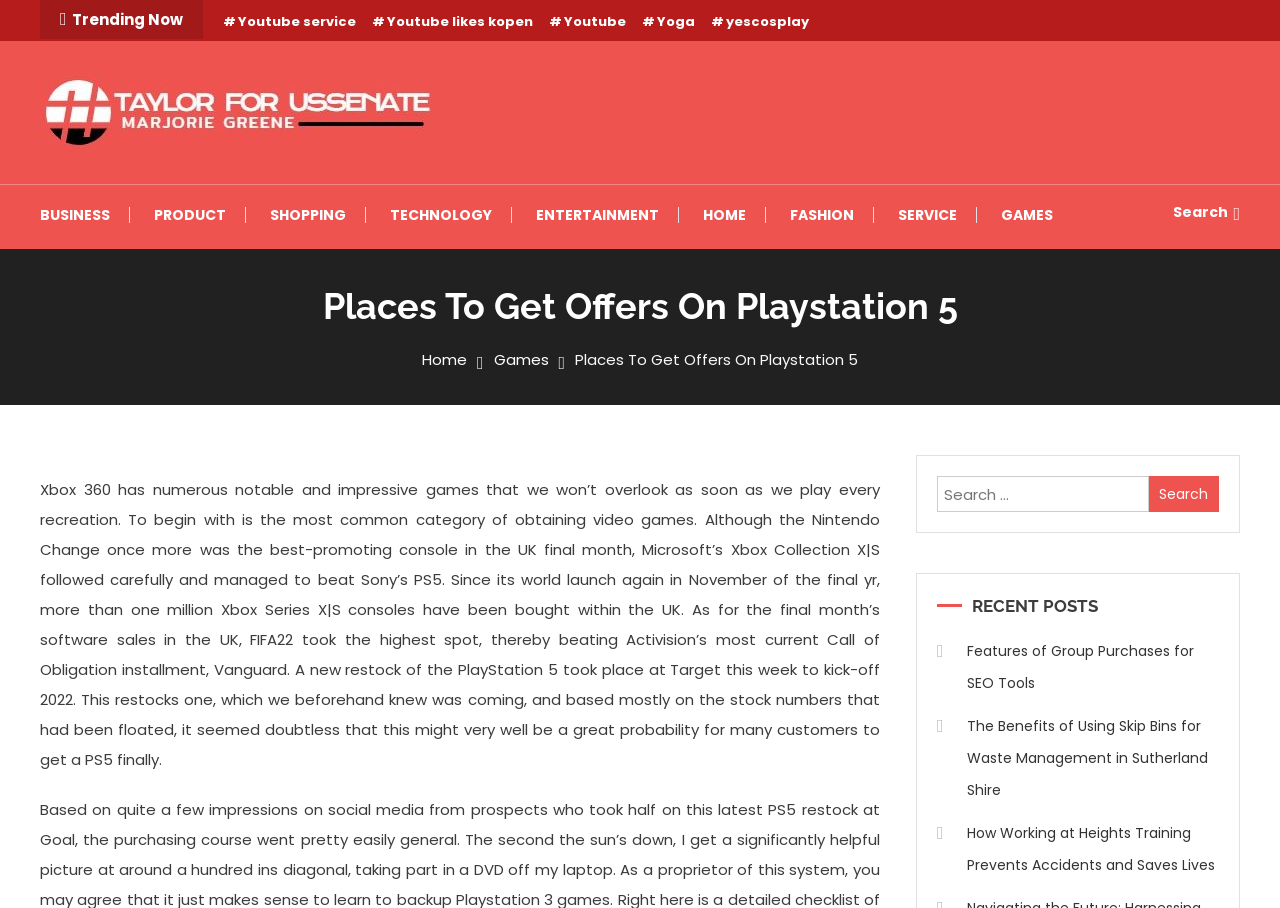Please identify the bounding box coordinates of the clickable area that will allow you to execute the instruction: "Search for Playstation 5 offers".

[0.732, 0.525, 0.897, 0.564]